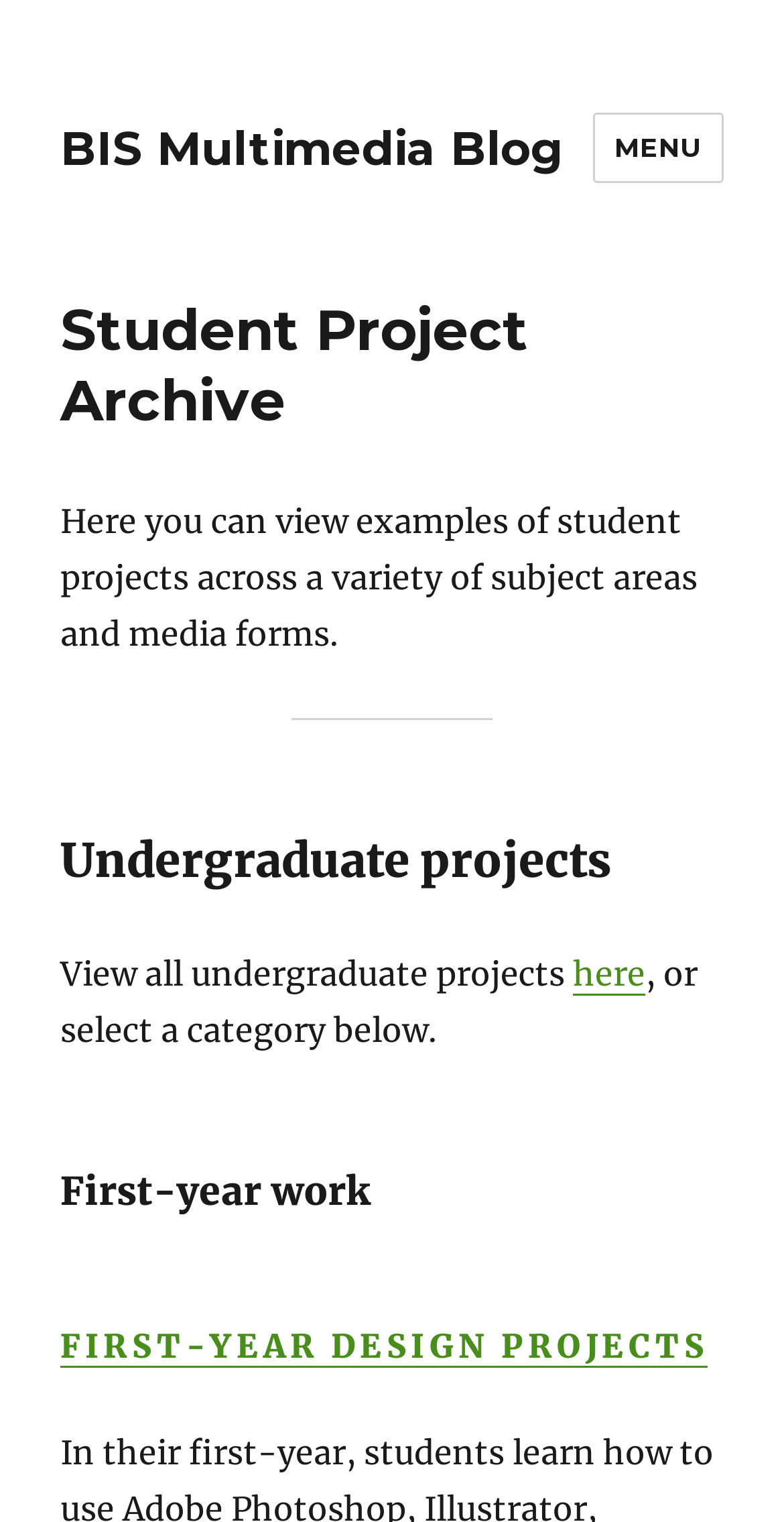Respond with a single word or phrase:
How can I view all undergraduate projects?

Click 'here'